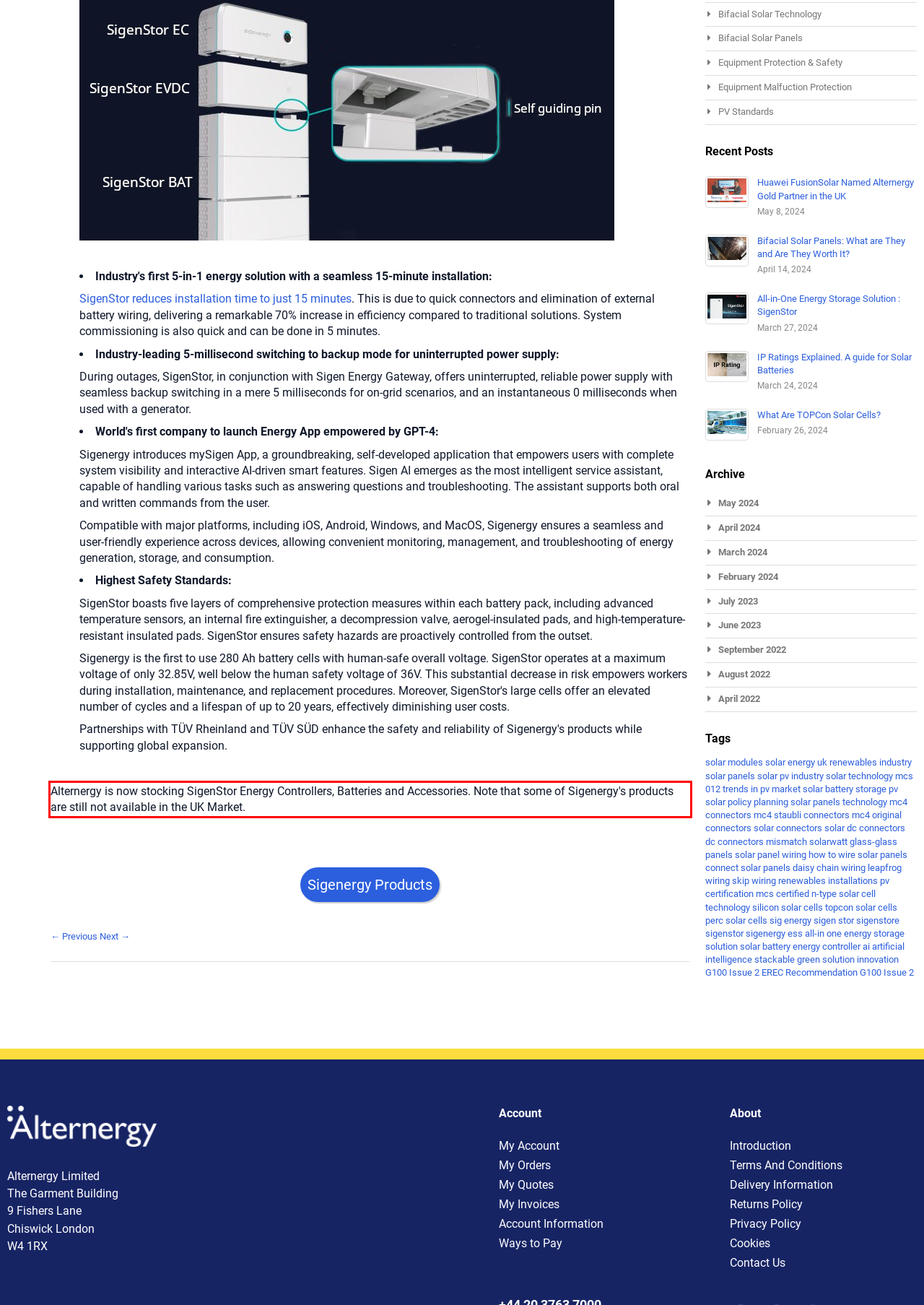Given a screenshot of a webpage, locate the red bounding box and extract the text it encloses.

Alternergy is now stocking SigenStor Energy Controllers, Batteries and Accessories. Note that some of Sigenergy's products are still not available in the UK Market.